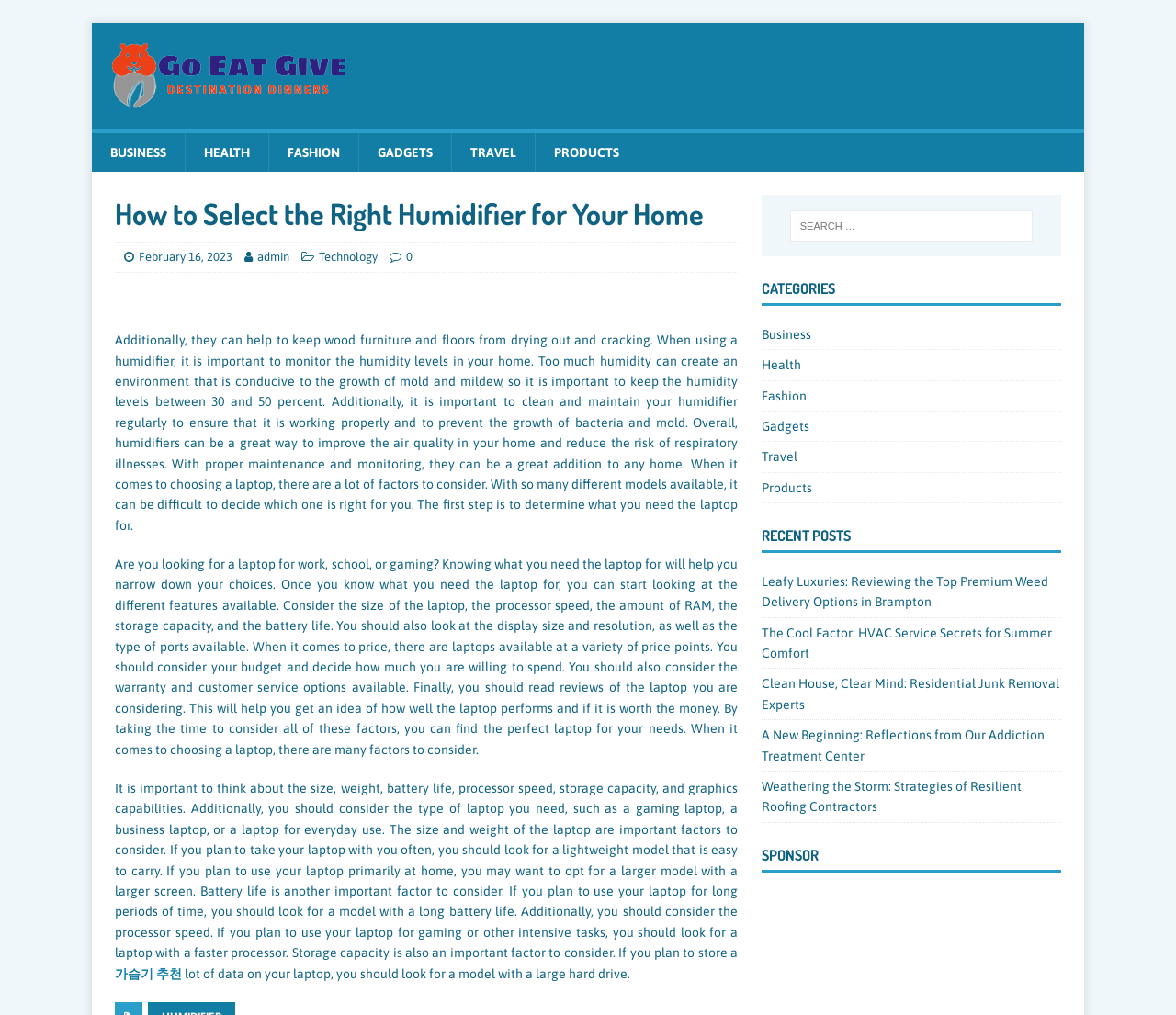What is the author of the main article?
Please give a well-detailed answer to the question.

The author of the main article is 'admin', as indicated by the link 'admin' below the heading 'How to Select the Right Humidifier for Your Home'.